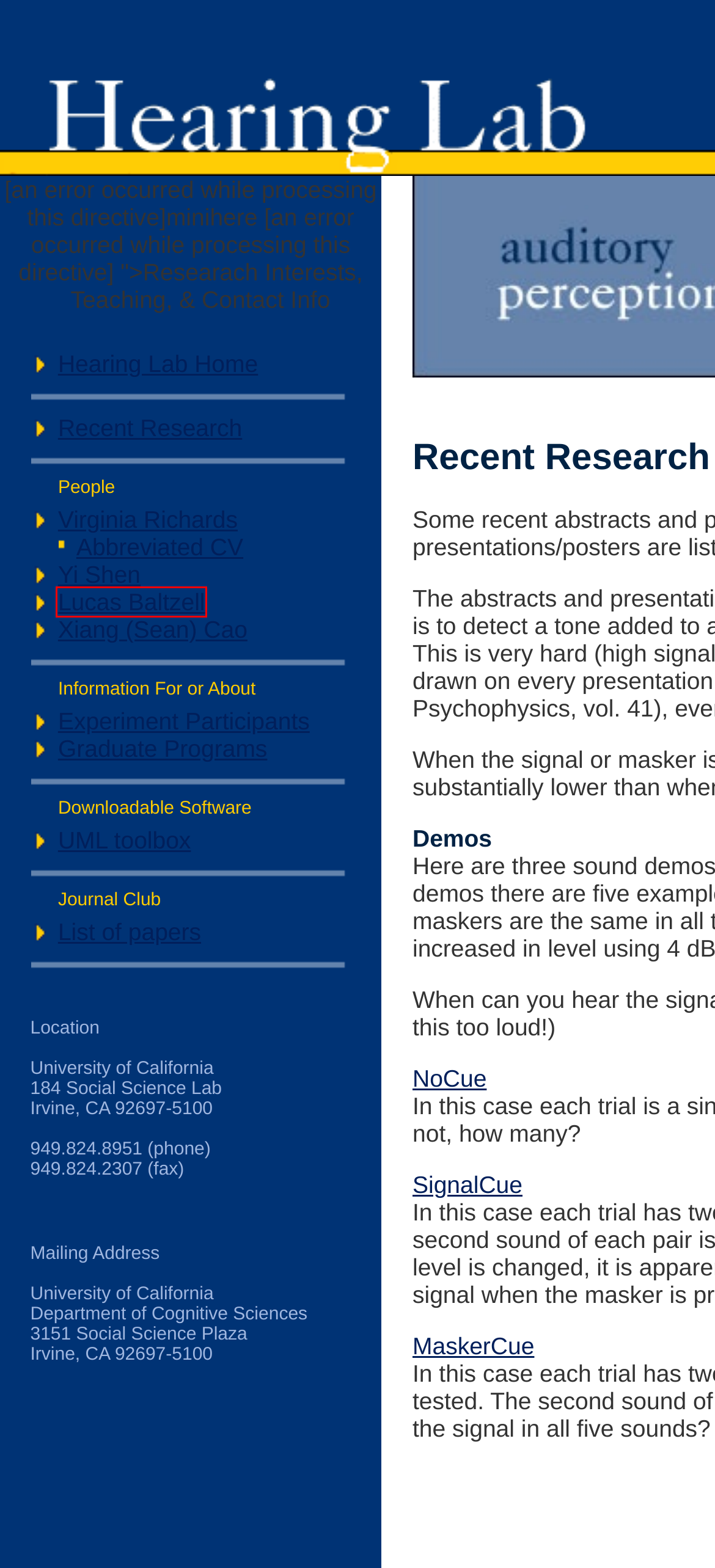Using the screenshot of a webpage with a red bounding box, pick the webpage description that most accurately represents the new webpage after the element inside the red box is clicked. Here are the candidates:
A. Virginia Richards: Abbreviated CV
B. Xiang Cao - University of California
C. Graduate Programs
D. Hearing Lab - University of California
E. Virginia Richards - University of California
F. Yi Shen, PhD - University of California
G. UML Toolbox - Hearling Lab, University of California, Irvine
H. Lucas Baltzell - University of California

H